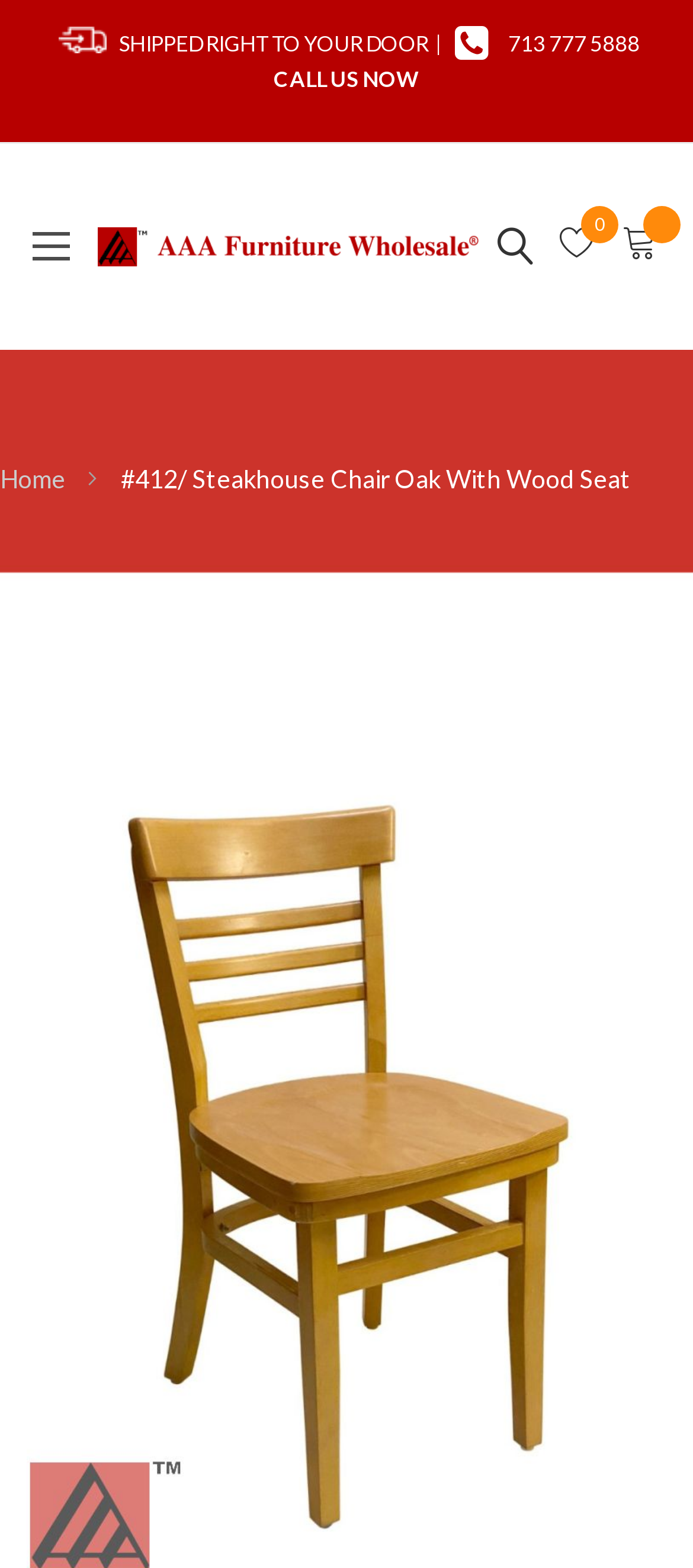Examine the image carefully and respond to the question with a detailed answer: 
What is the phone number for customer support?

I found the phone number by looking at the top section of the webpage, where it says 'SHIPPED RIGHT TO YOUR DOOR | 713 777 5888'. This suggests that the phone number is for customer support or inquiries.